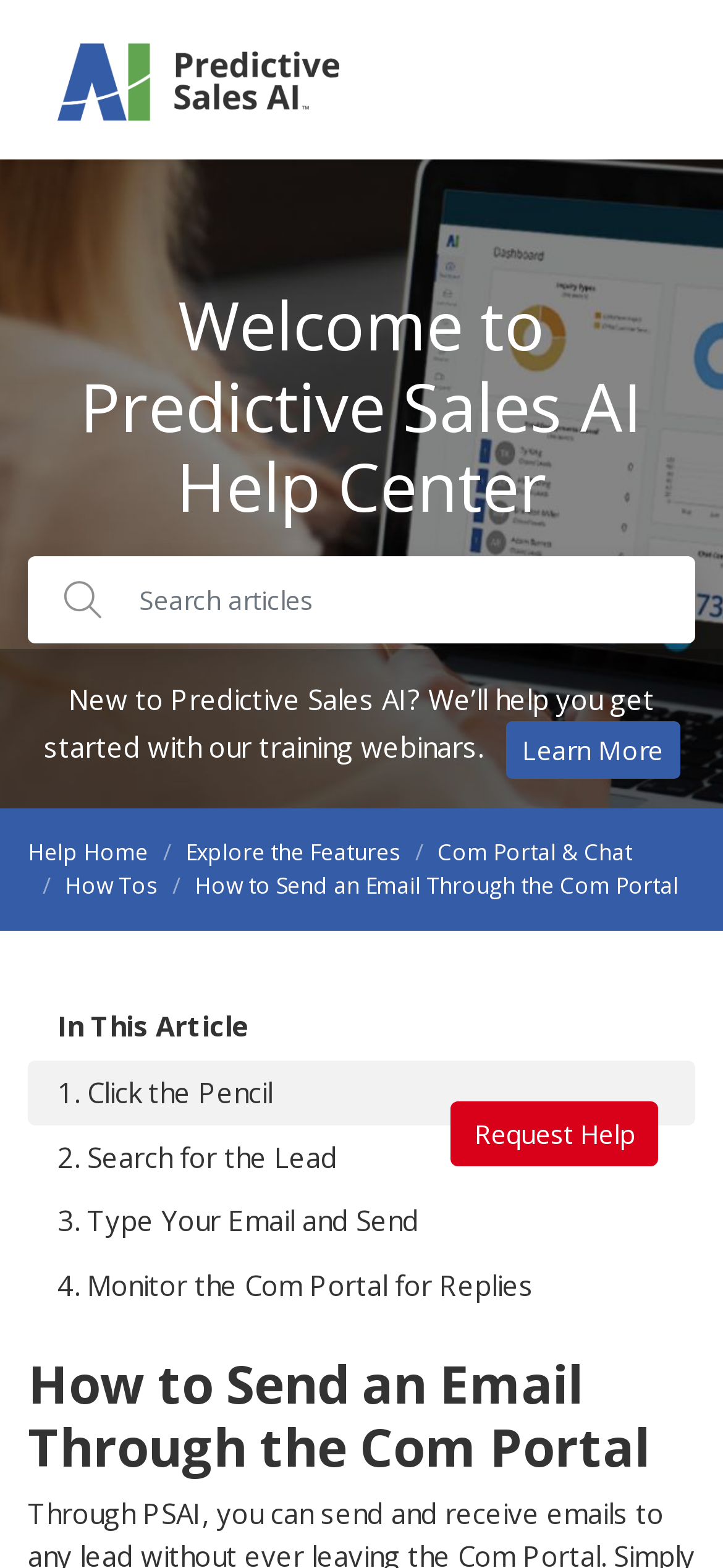Please identify the webpage's heading and generate its text content.

Welcome to Predictive Sales AI Help Center